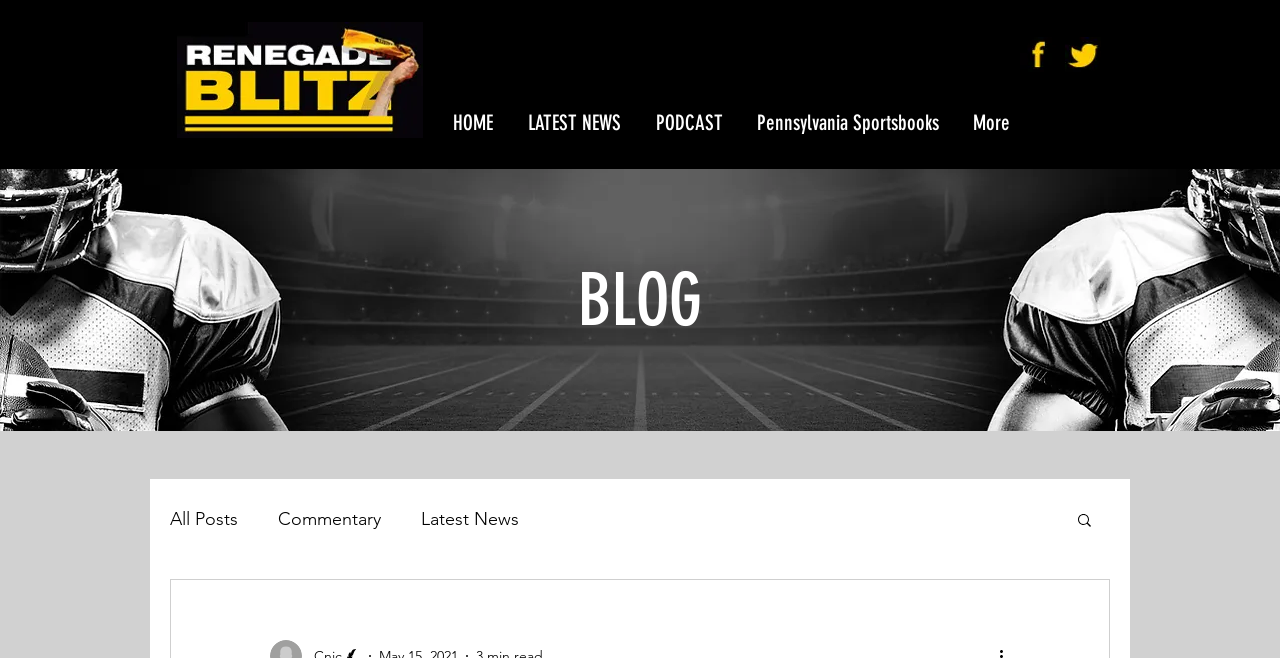Refer to the element description Commentary and identify the corresponding bounding box in the screenshot. Format the coordinates as (top-left x, top-left y, bottom-right x, bottom-right y) with values in the range of 0 to 1.

[0.217, 0.772, 0.298, 0.805]